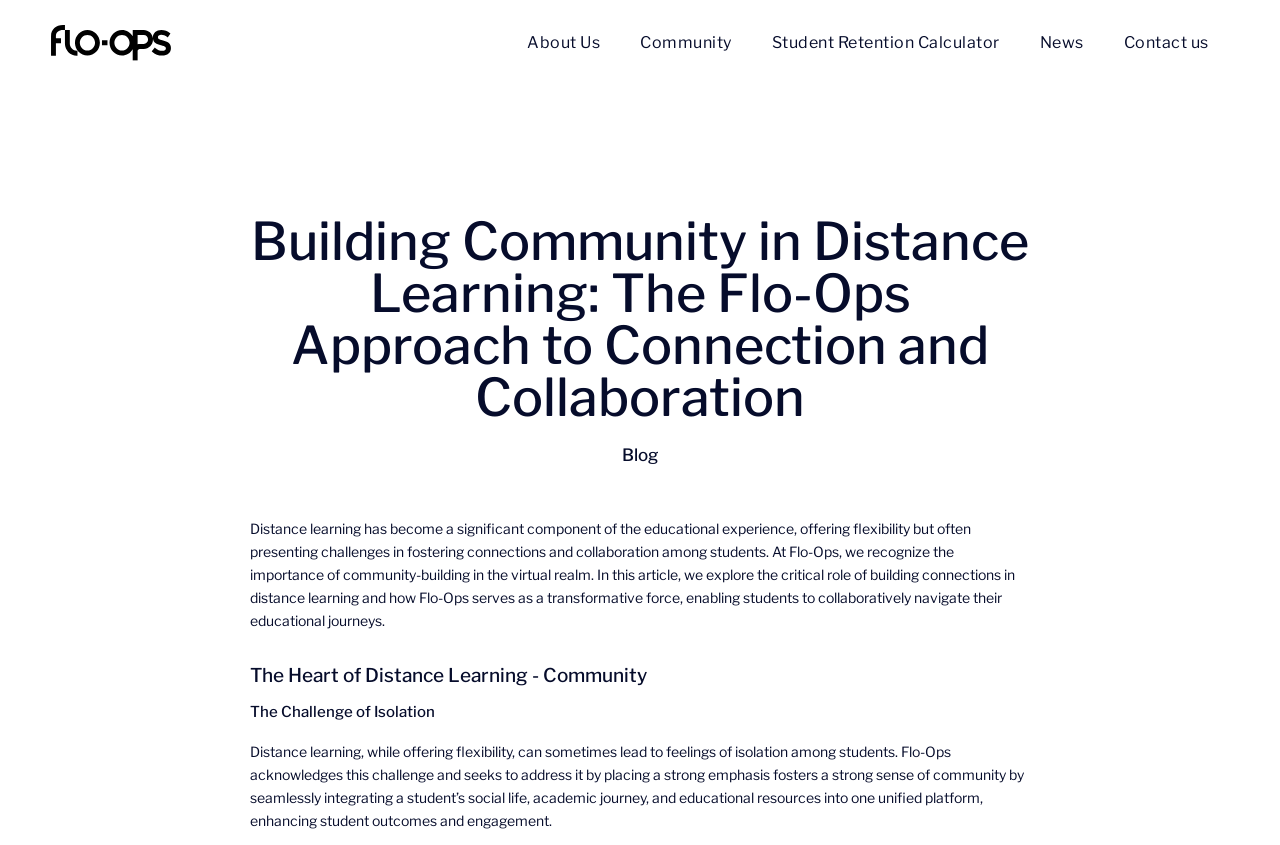Please locate the UI element described by "News" and provide its bounding box coordinates.

[0.797, 0.0, 0.862, 0.102]